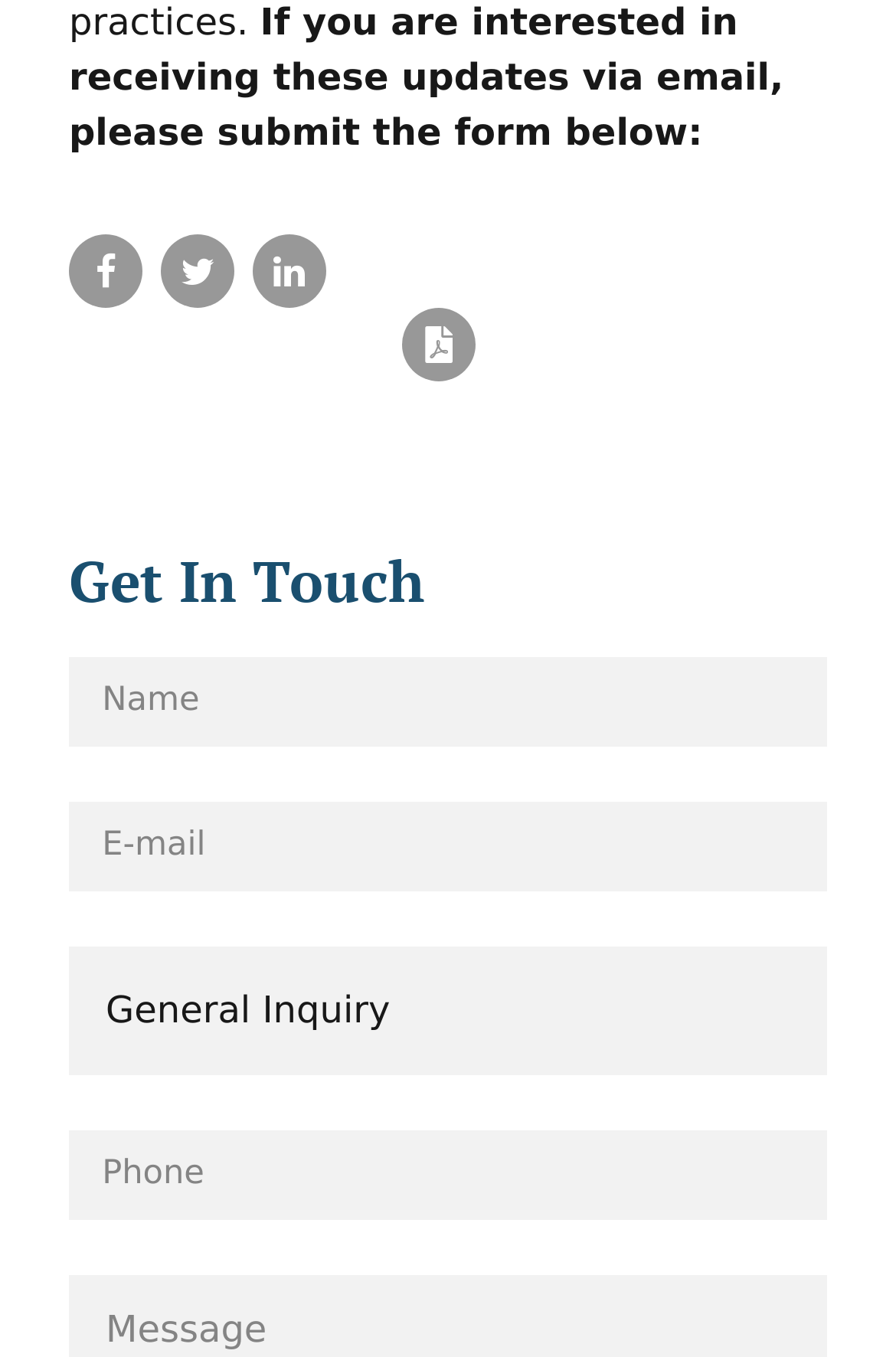Provide a brief response using a word or short phrase to this question:
How many text fields are in the form?

3